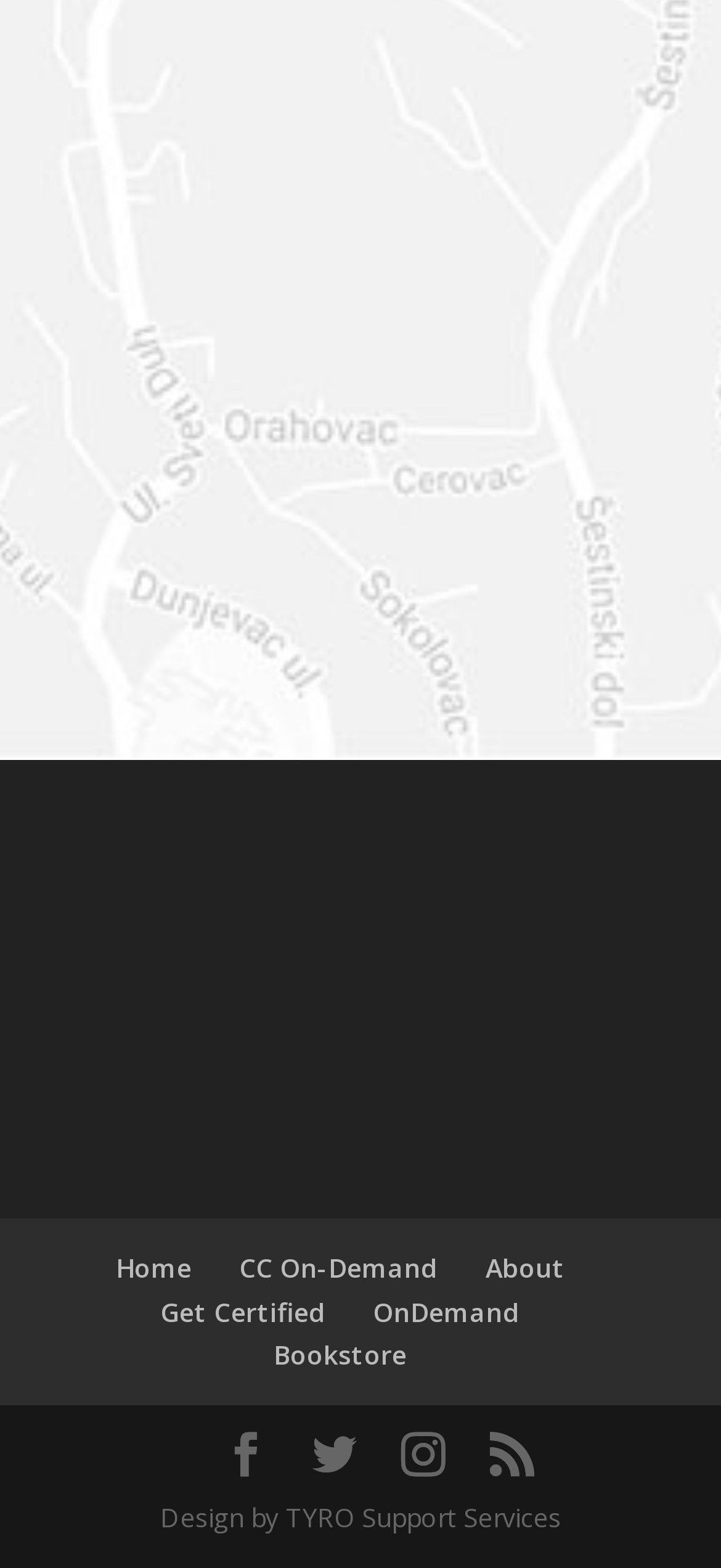Answer the question using only a single word or phrase: 
What is the email address for more information?

INFO@TYRO365.COM